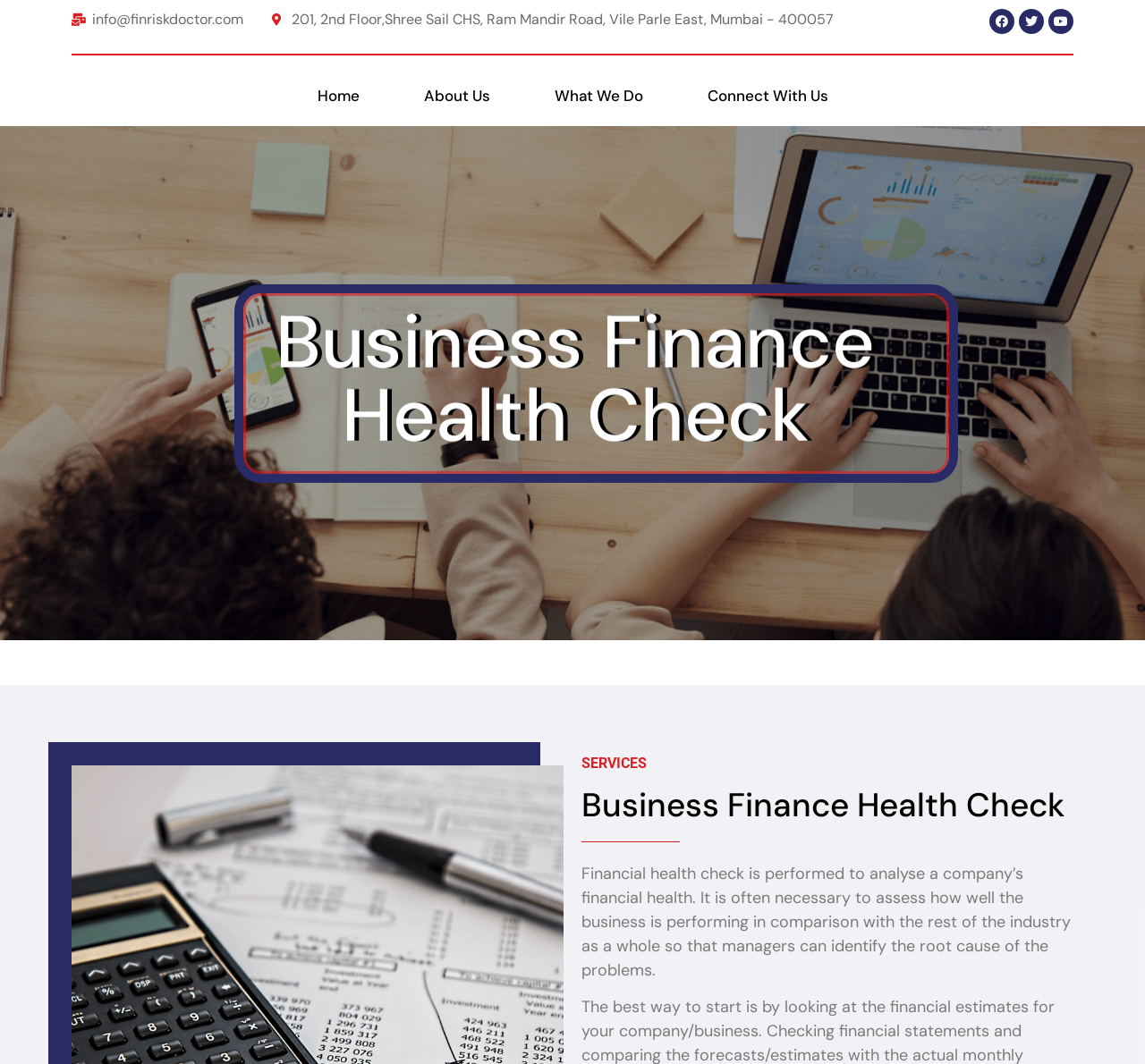Identify the coordinates of the bounding box for the element described below: "About Us". Return the coordinates as four float numbers between 0 and 1: [left, top, right, bottom].

[0.358, 0.071, 0.439, 0.11]